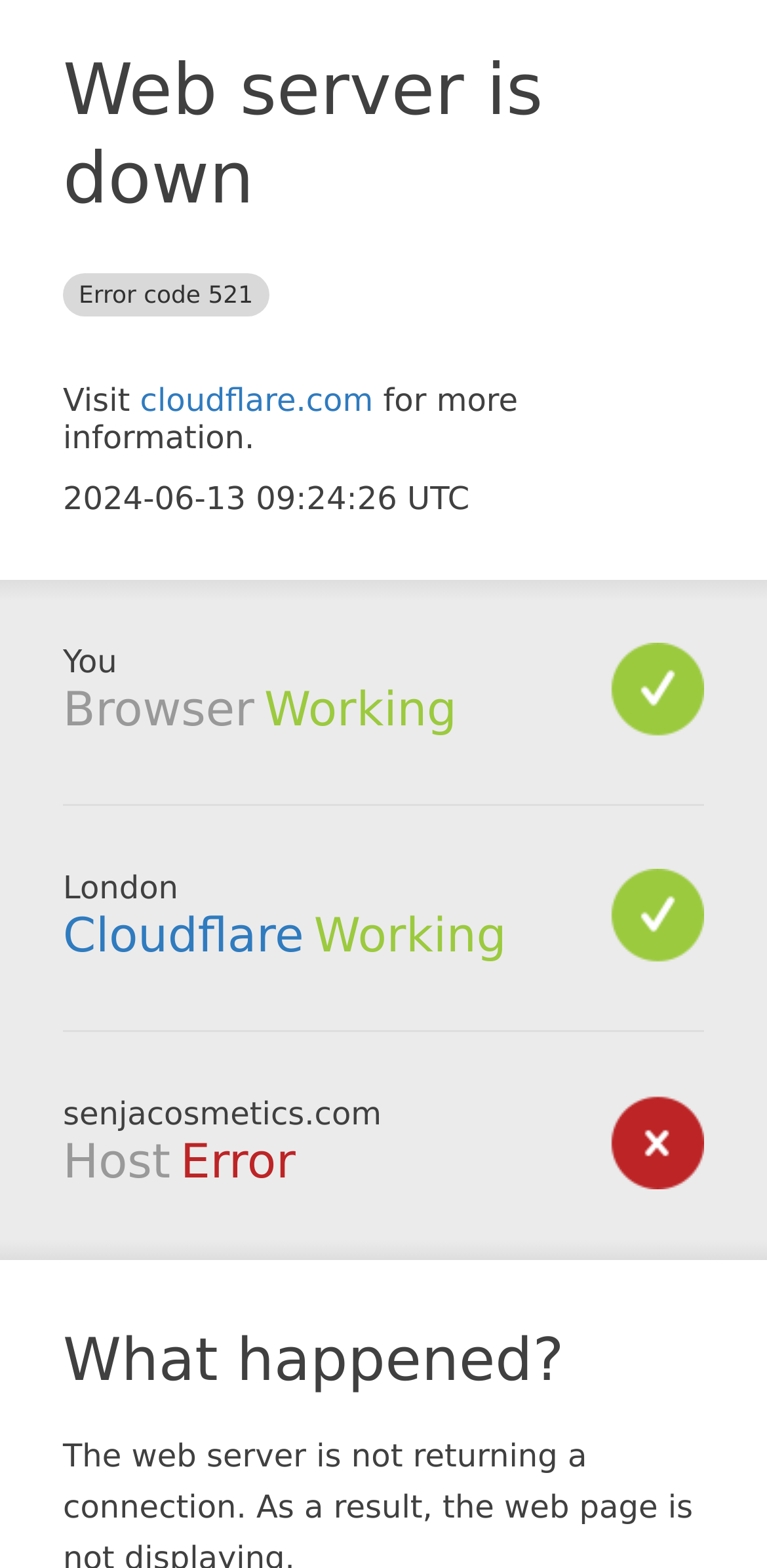Can you give a comprehensive explanation to the question given the content of the image?
What is the current status of the browser?

The status of the browser is mentioned in the text 'Browser Working' which is located in the middle of the webpage with a bounding box coordinate of [0.345, 0.435, 0.596, 0.47].